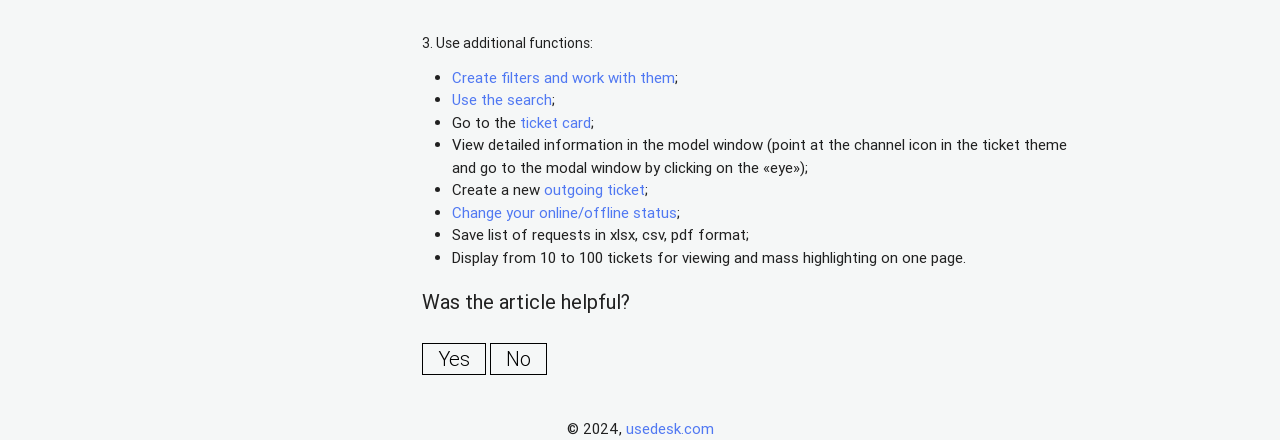Please identify the bounding box coordinates of the element on the webpage that should be clicked to follow this instruction: "Create filters and work with them". The bounding box coordinates should be given as four float numbers between 0 and 1, formatted as [left, top, right, bottom].

[0.353, 0.154, 0.527, 0.197]